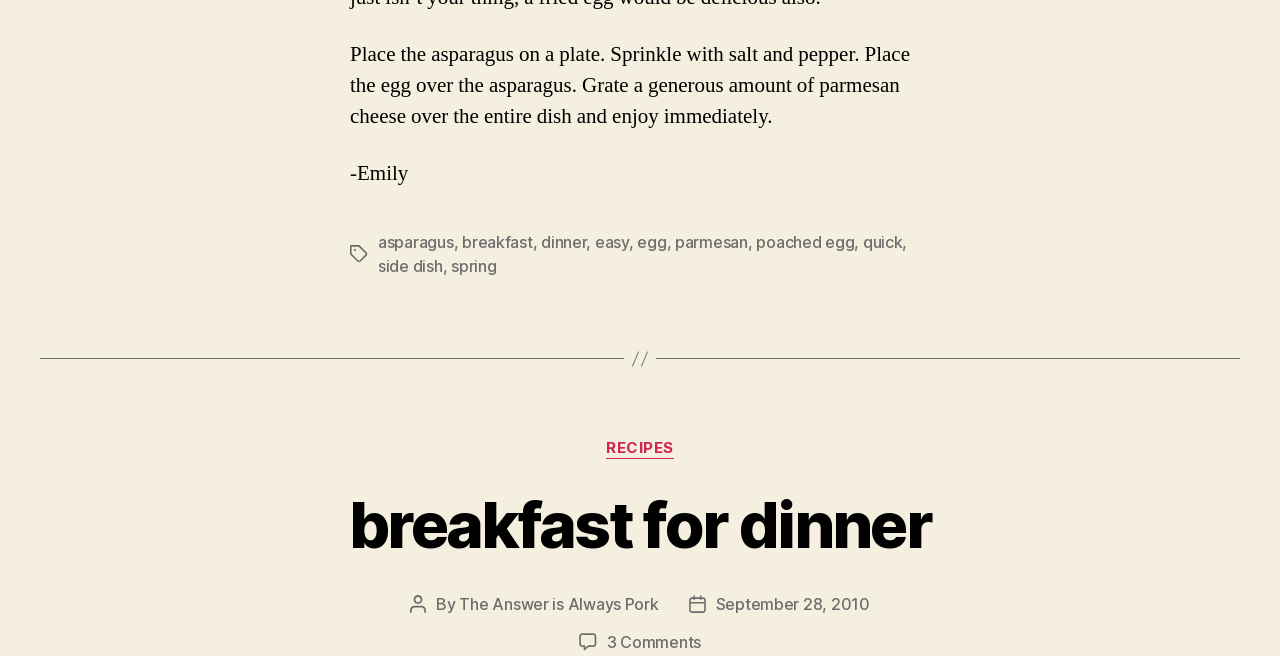Provide the bounding box coordinates of the UI element that matches the description: "The Answer is Always Pork".

[0.359, 0.905, 0.515, 0.936]